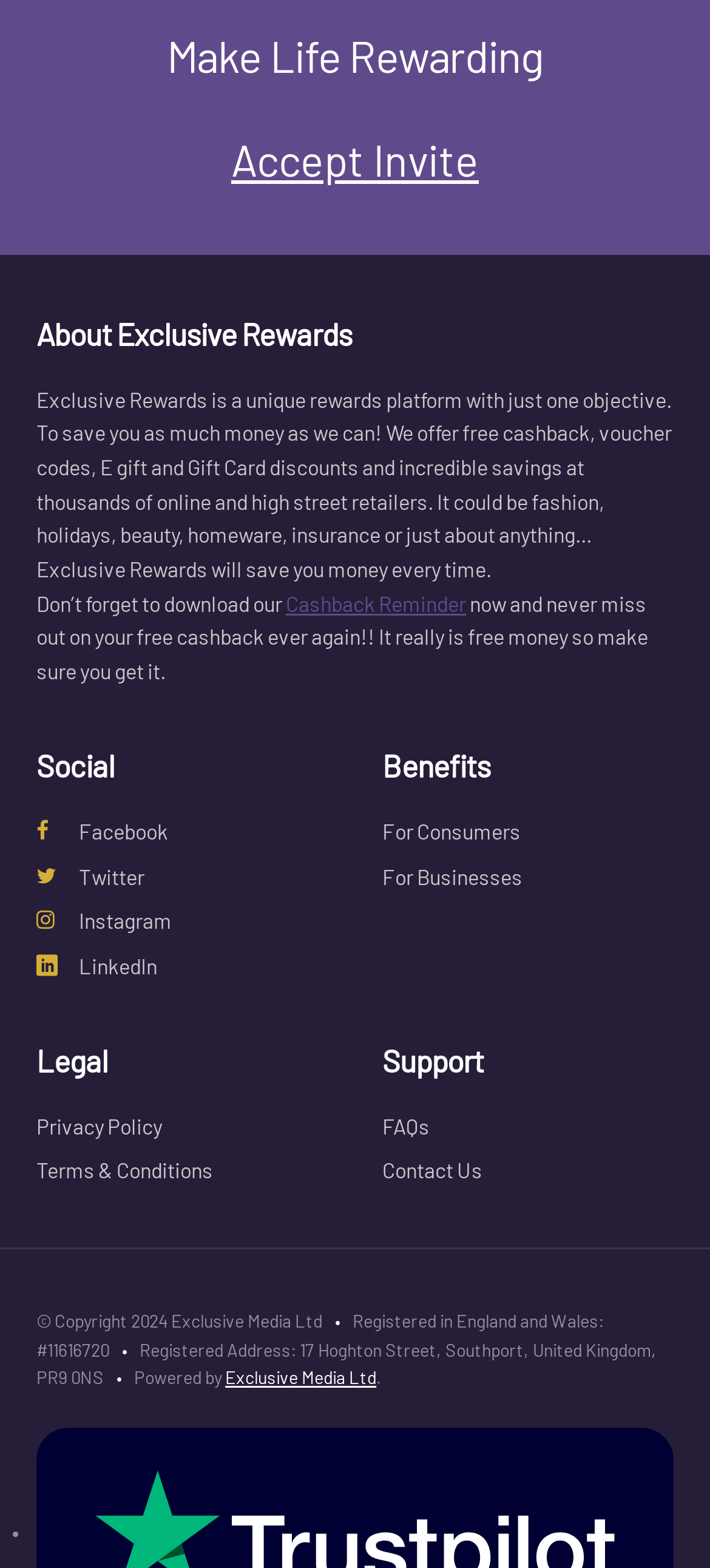Refer to the image and offer a detailed explanation in response to the question: What is the company name of the website owner?

The StaticText element with the text 'Powered by' is followed by a link element with the text 'Exclusive Media Ltd', which suggests that Exclusive Media Ltd is the company name of the website owner.